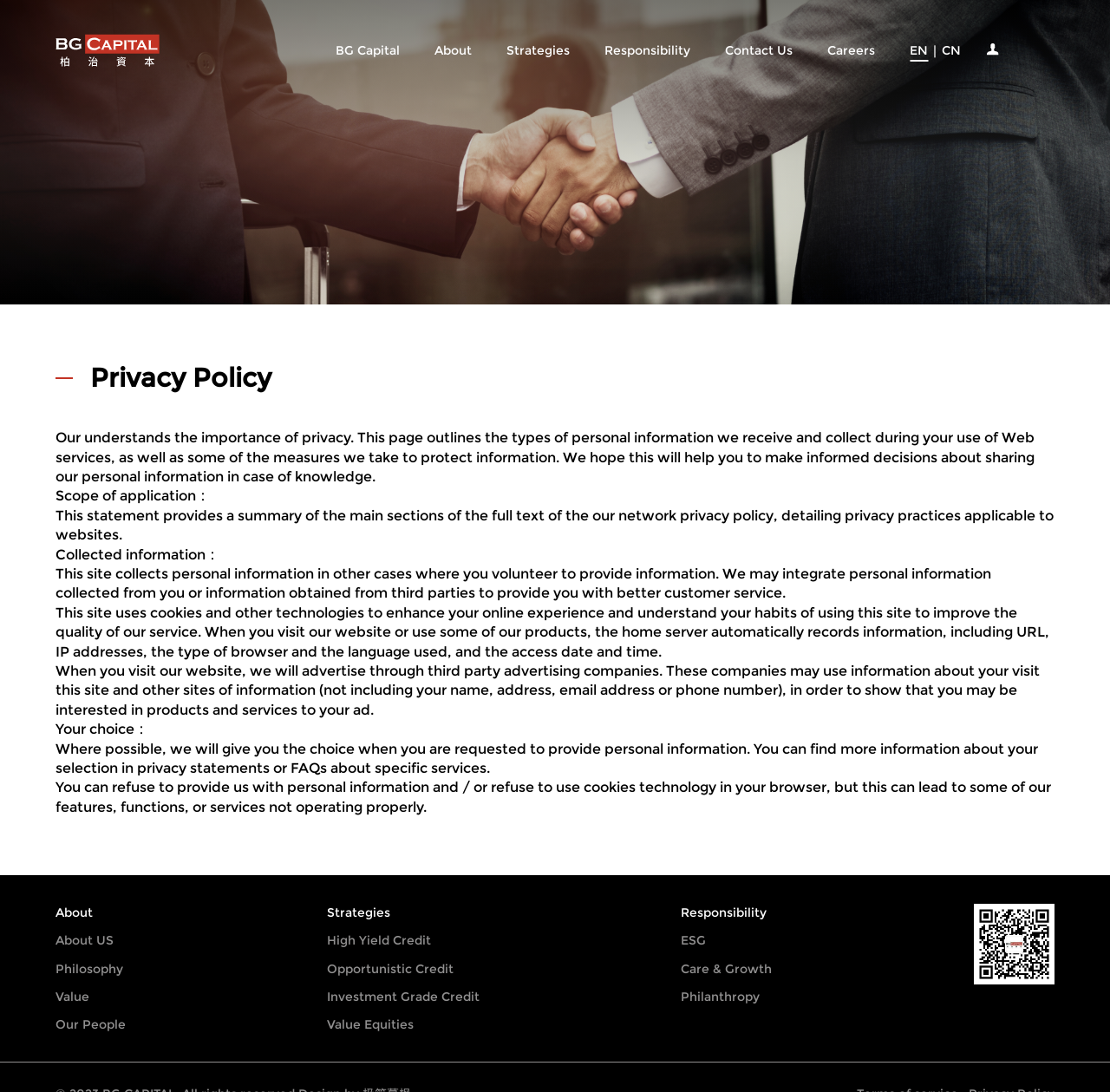What choices do users have regarding personal information?
Answer the question with a detailed and thorough explanation.

Users have the choice to refuse to provide personal information and/or refuse to use cookies technology in their browser, but this may lead to some features, functions, or services not operating properly.